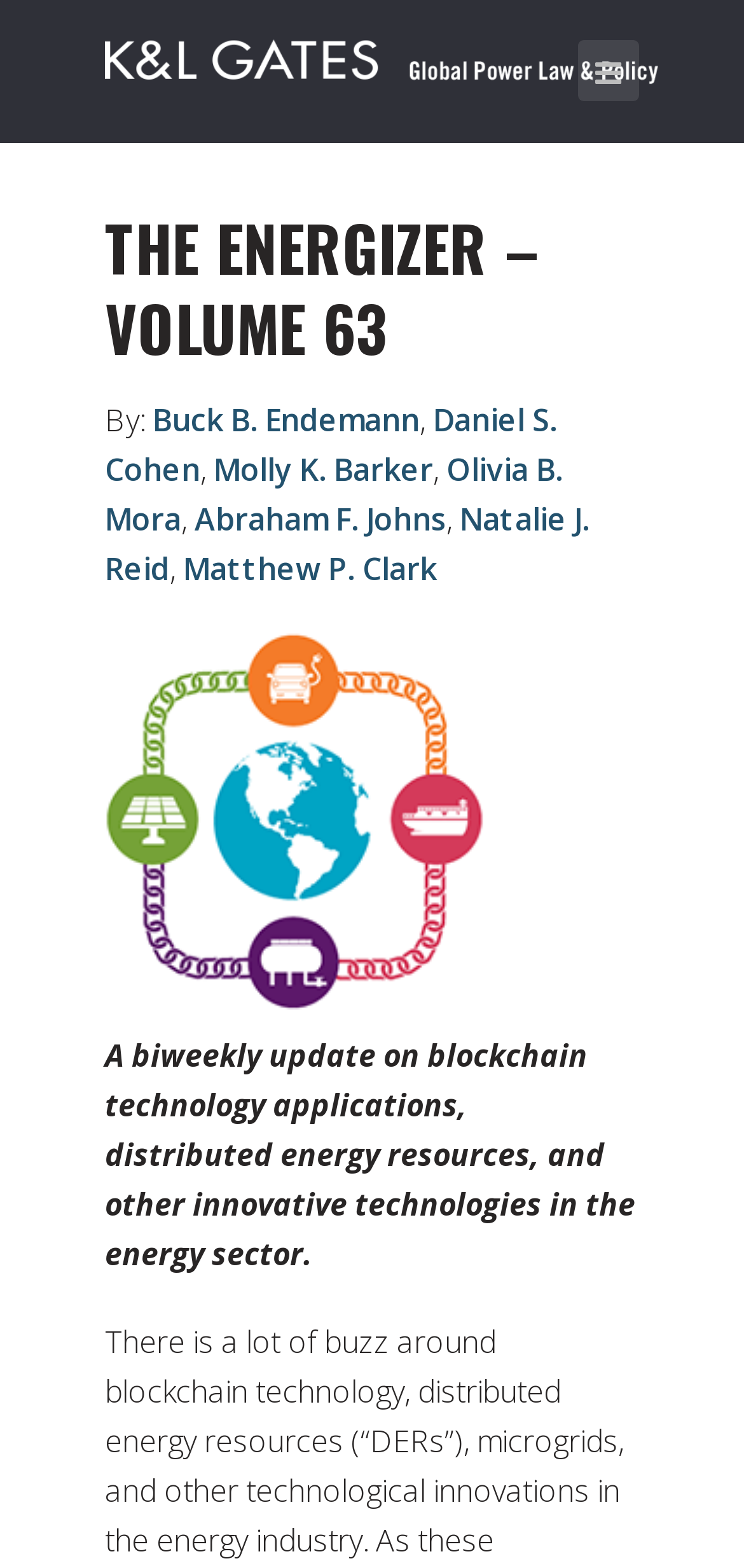Analyze the image and give a detailed response to the question:
Who are the authors of this publication?

The authors of this publication are listed below the header section, which includes Buck B. Endemann, Daniel S. Cohen, Molly K. Barker, Olivia B. Mora, Abraham F. Johns, Natalie J. Reid, and Matthew P. Clark.